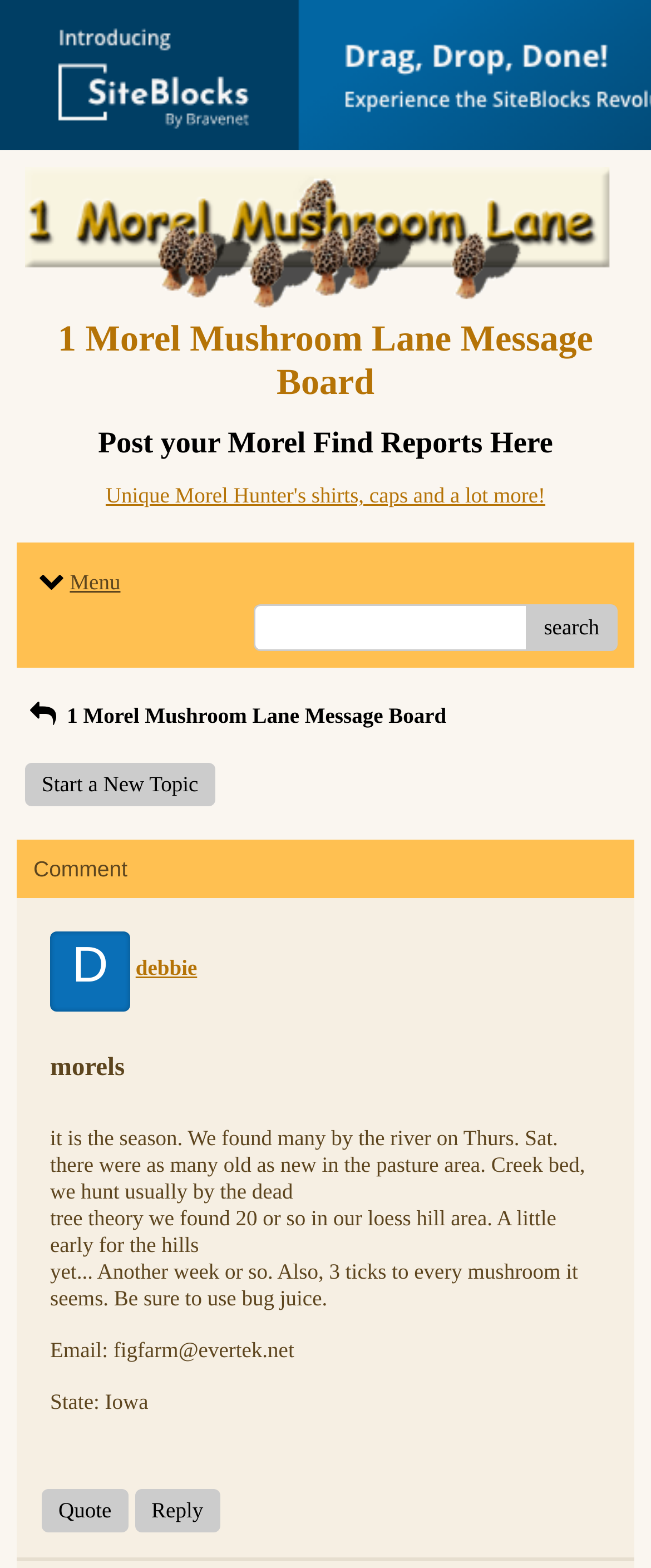Find the bounding box coordinates of the element to click in order to complete this instruction: "Return to website". The bounding box coordinates must be four float numbers between 0 and 1, denoted as [left, top, right, bottom].

[0.038, 0.189, 0.962, 0.205]